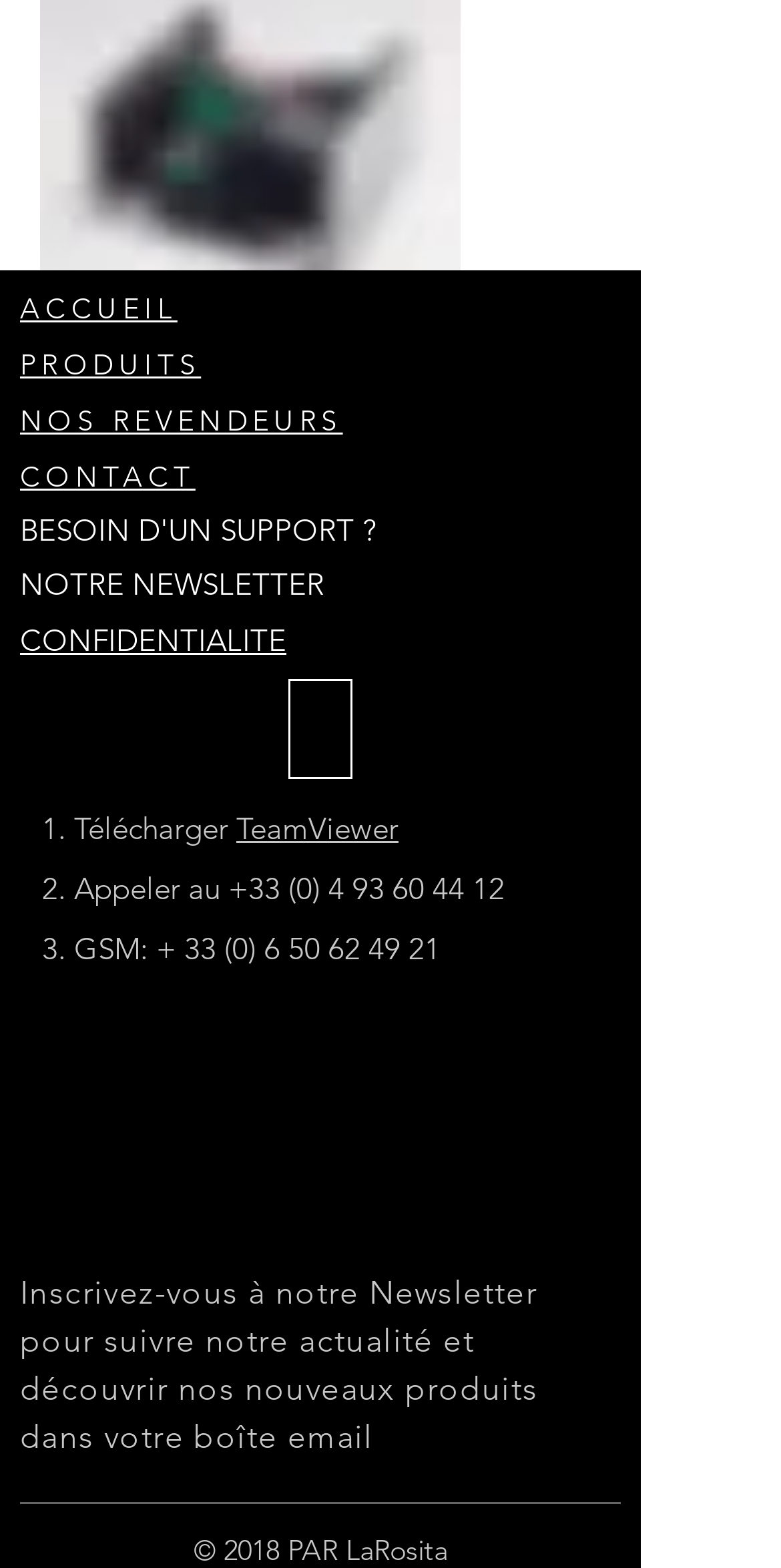What is the purpose of the newsletter?
Refer to the image and provide a concise answer in one word or phrase.

Follow actuality and new products